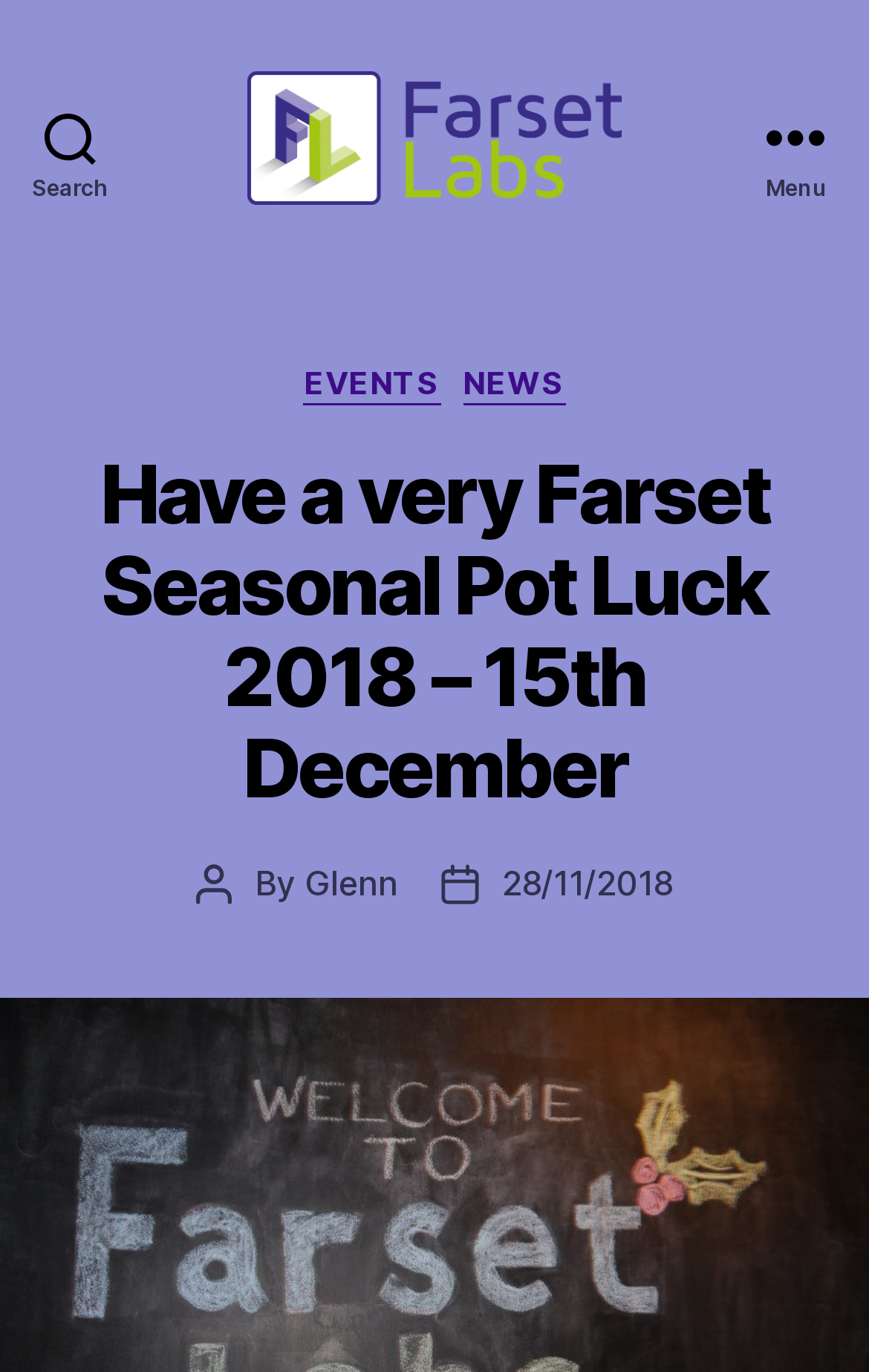Who is the author of the post?
Answer with a single word or phrase, using the screenshot for reference.

Glenn